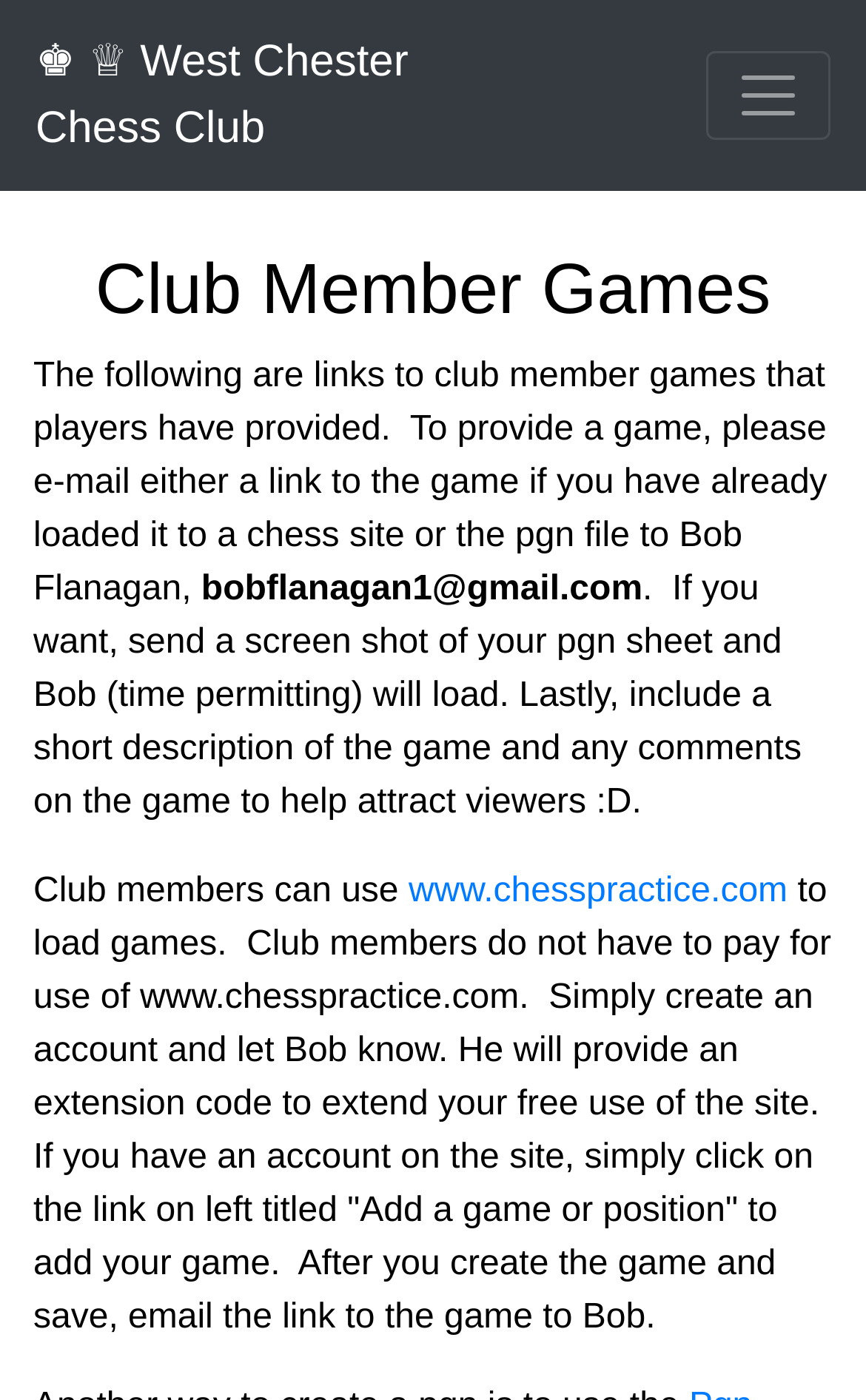What is the purpose of the website?
Can you offer a detailed and complete answer to this question?

Based on the webpage content, it appears that the website is designed for West Chester Chess Club members to share their games with others. The website provides instructions on how to provide a game, including emailing a link to the game or a pgn file to Bob Flanagan.